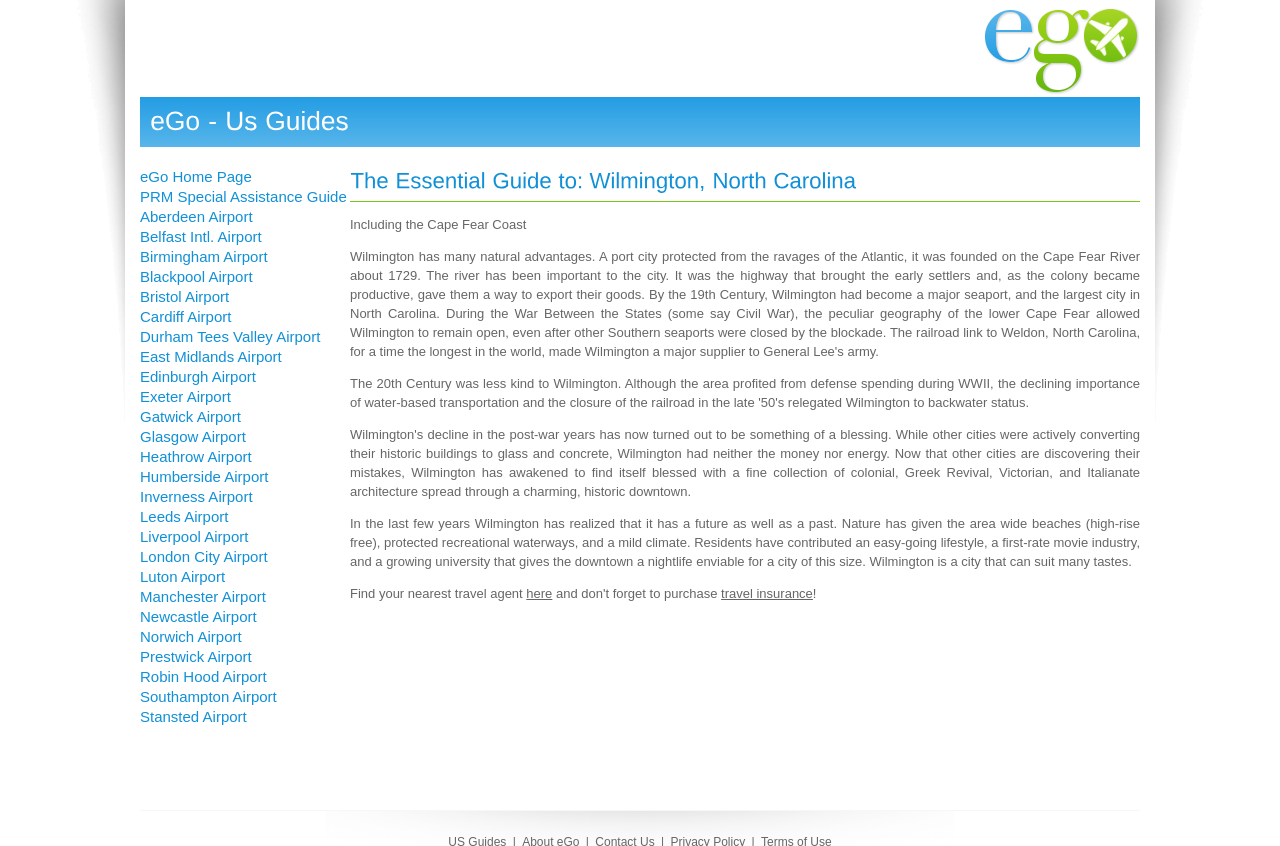Give a detailed account of the webpage, highlighting key information.

The webpage is a travel guide to Wilmington, North Carolina. At the top, there is a heading "eGo - Us Guides" followed by a series of small canvas elements, likely icons or images. Below this, there are multiple links to various airport guides, including Aberdeen, Belfast, Birmingham, and many others, arranged in a vertical list.

Further down, there is a heading "The Essential Guide to: Wilmington, North Carolina" accompanied by more canvas elements, possibly images or icons. Below this heading, there is a horizontal separator line.

The main content of the page starts with a static text "Including the Cape Fear Coast" followed by a longer paragraph of text describing Wilmington's attractions, such as its beaches, recreational waterways, and mild climate. The text also mentions the city's growing university and nightlife.

At the bottom of the page, there is a call-to-action to find a nearest travel agent, with a link to "here" and another link to "travel insurance" accompanied by an exclamation mark.